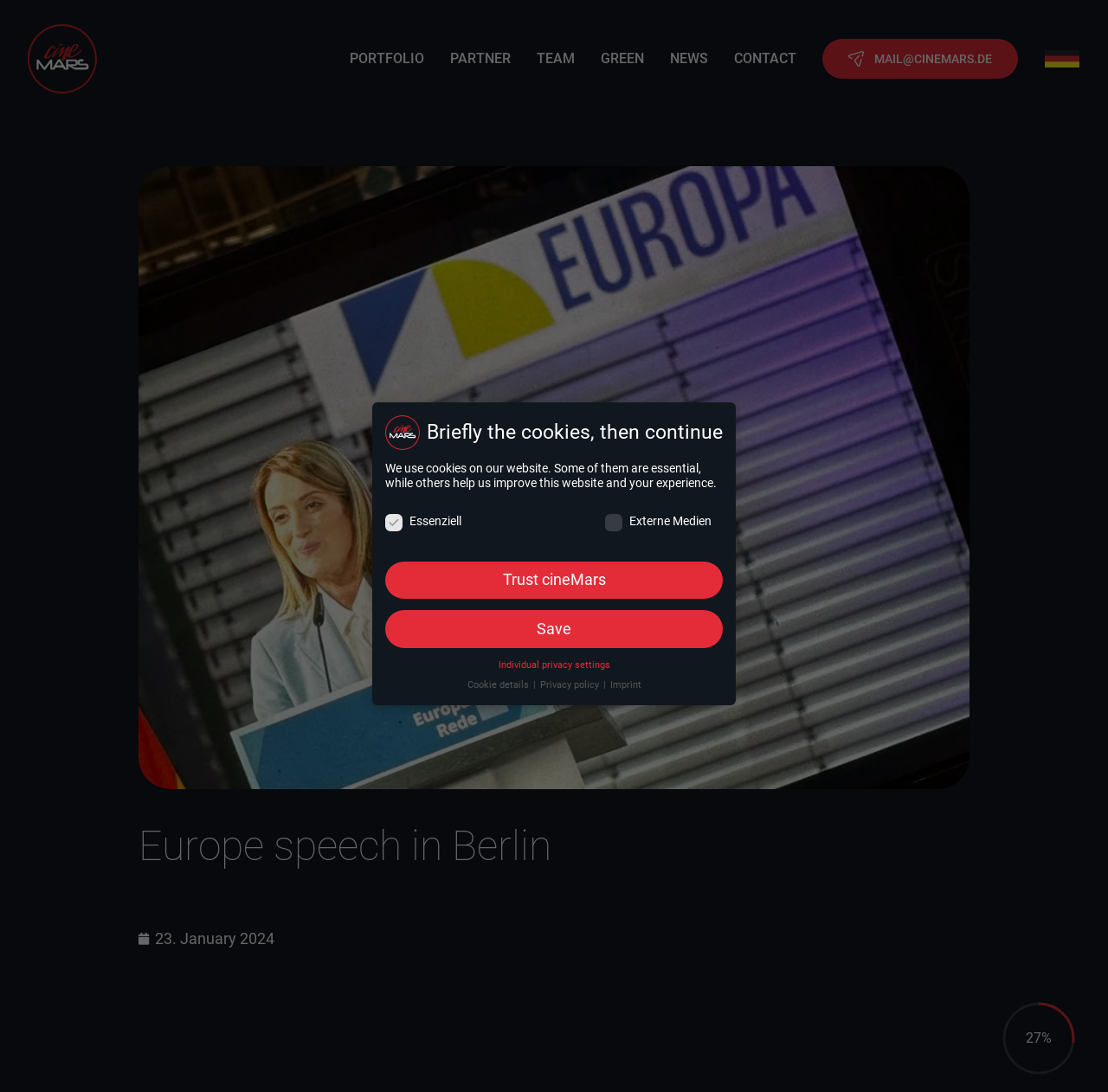Locate the bounding box coordinates of the clickable region to complete the following instruction: "Send an email to MAIL@CINEMARS.DE."

[0.766, 0.047, 0.895, 0.061]